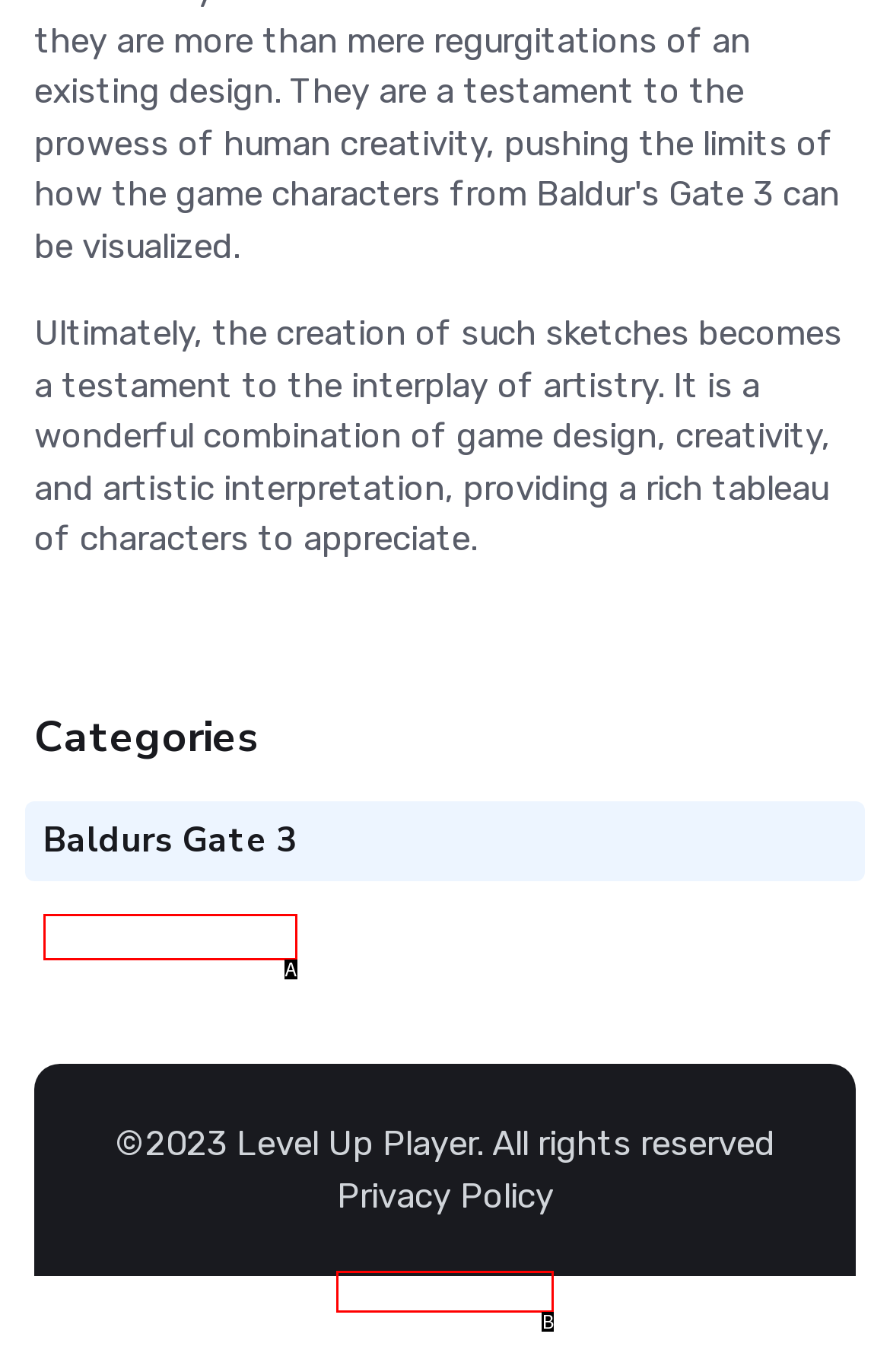Look at the description: Privacy Policy
Determine the letter of the matching UI element from the given choices.

B